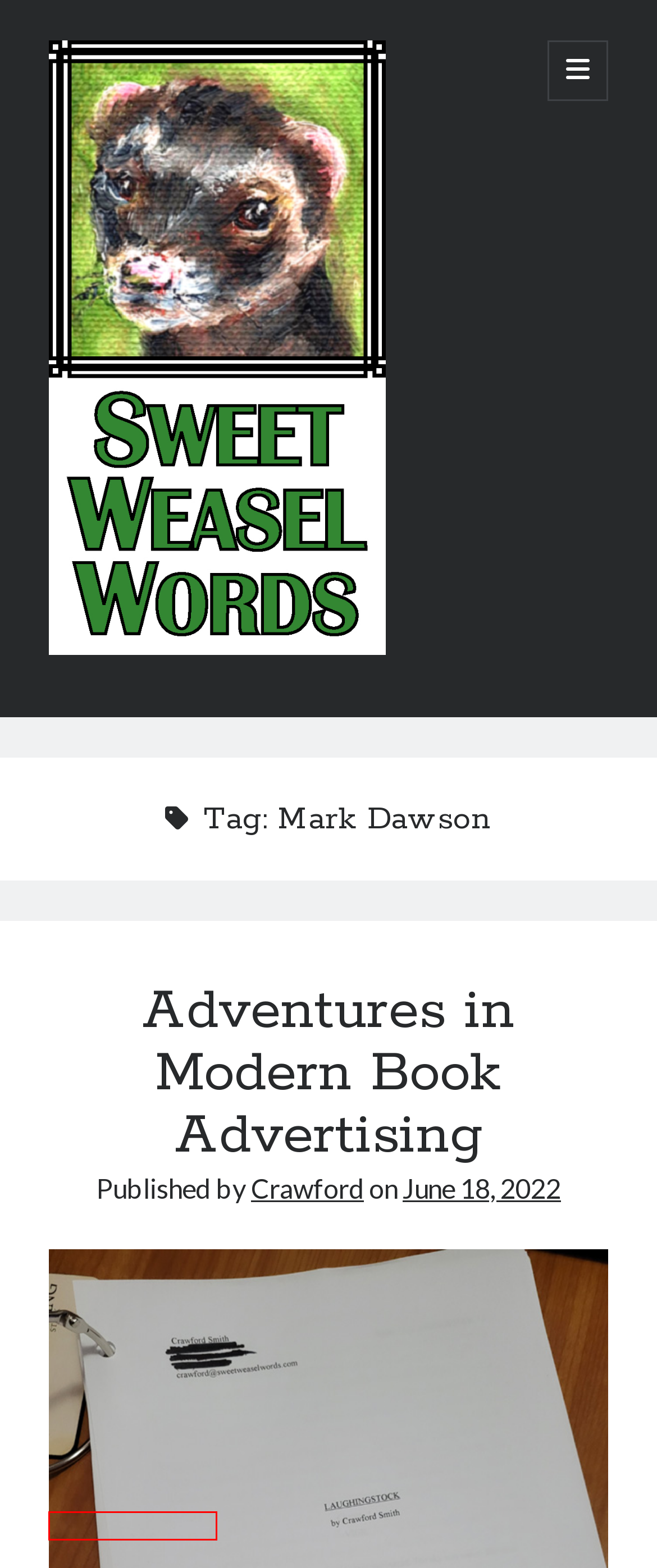Check out the screenshot of a webpage with a red rectangle bounding box. Select the best fitting webpage description that aligns with the new webpage after clicking the element inside the bounding box. Here are the candidates:
A. Adventures in Modern Book Advertising | Sweet Weasel Words
B. Gotta Love A Laugh | Sweet Weasel Words
C. June, 2022 | Sweet Weasel Words
D. Sweet Weasel Words | Crawford Smith | Jackrabbit
E. Laughingstock Cover Reveal | Sweet Weasel Words
F. Book Promotion Sophomore Slump | Sweet Weasel Words
G. Goin’ APE Over a New Title Release | Sweet Weasel Words
H. Battling Bezos’ Bozos | Sweet Weasel Words

F